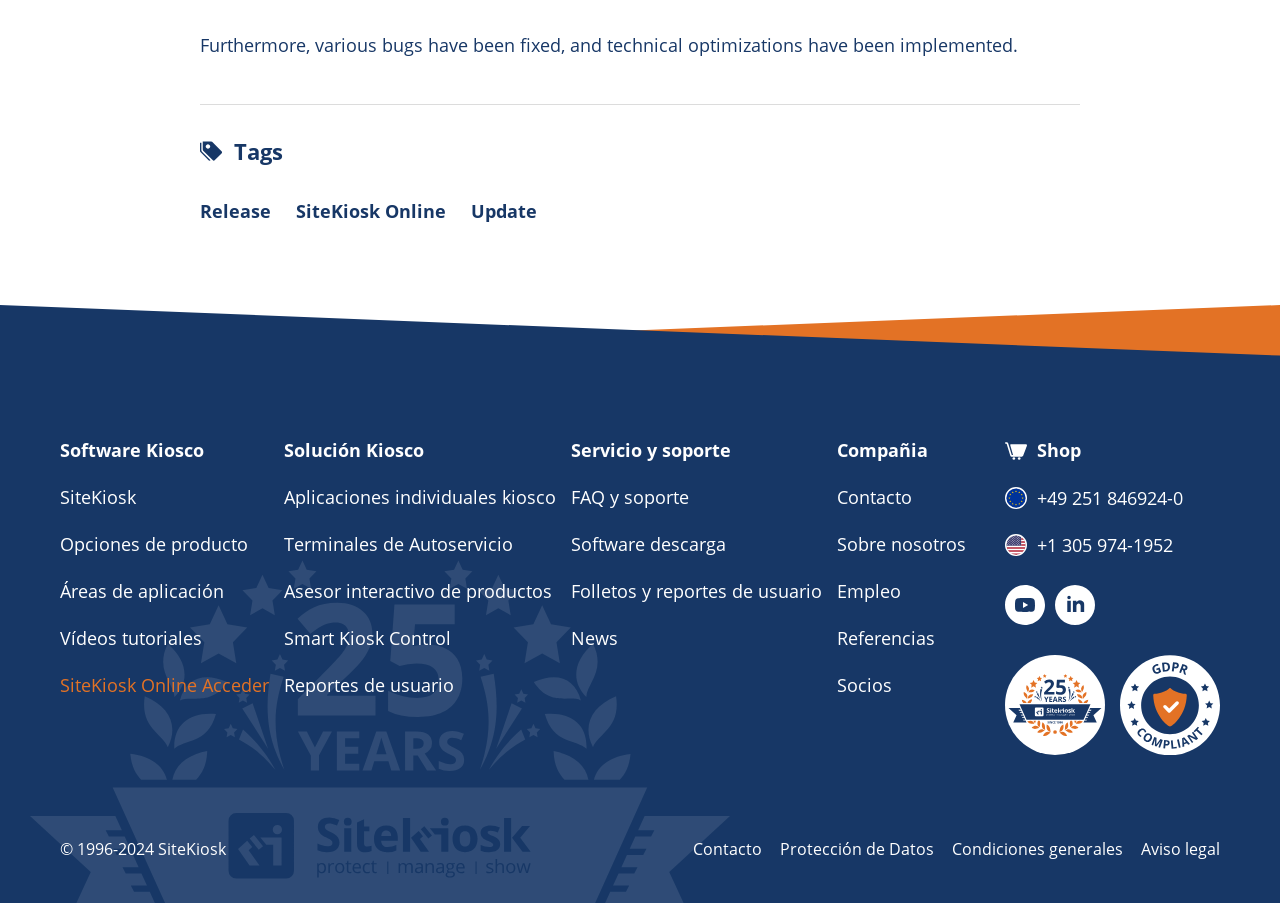Can you specify the bounding box coordinates for the region that should be clicked to fulfill this instruction: "Access the 'SiteKiosk Online' page".

[0.231, 0.219, 0.348, 0.249]